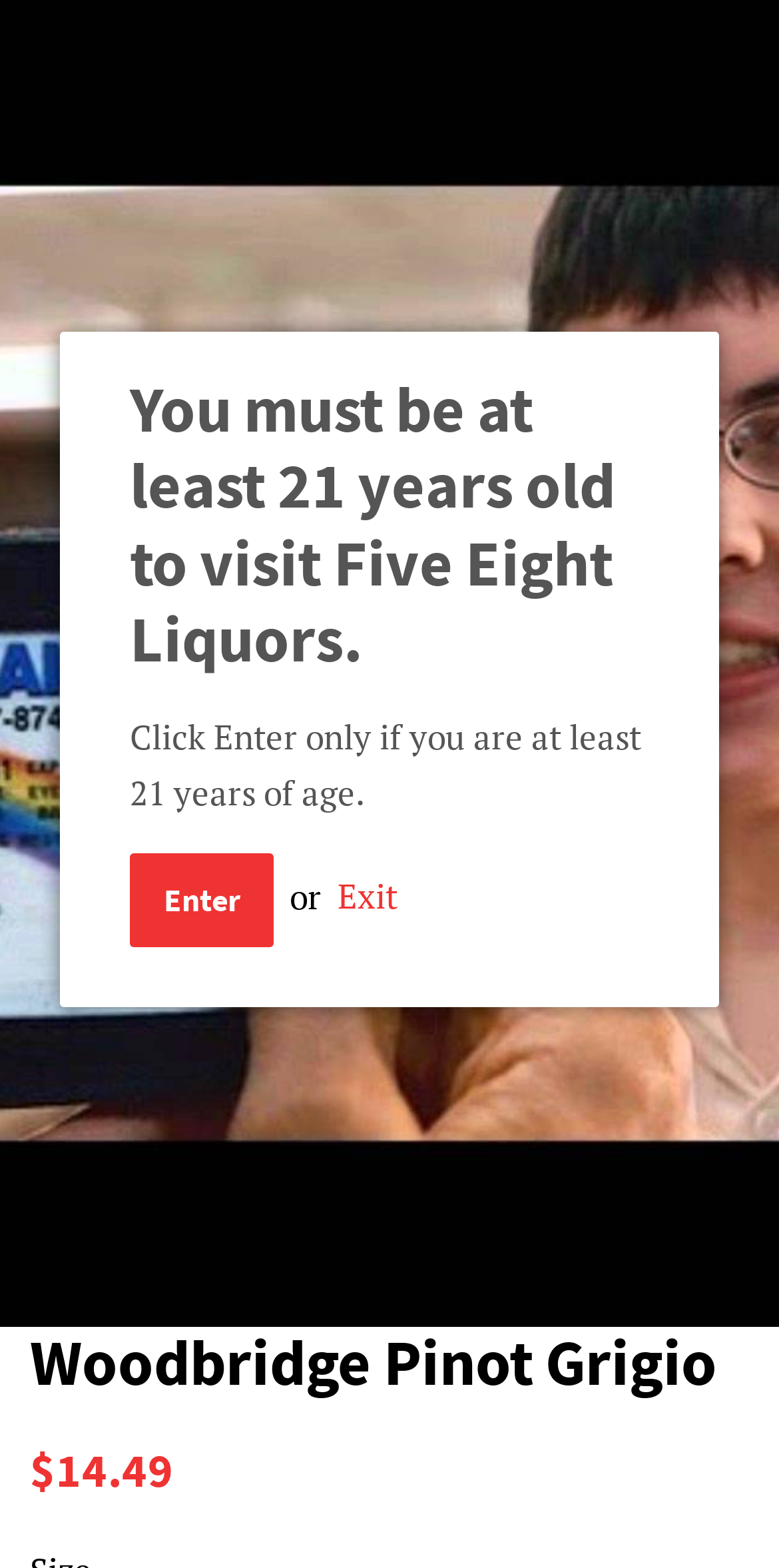Using the element description Enter, predict the bounding box coordinates for the UI element. Provide the coordinates in (top-left x, top-left y, bottom-right x, bottom-right y) format with values ranging from 0 to 1.

[0.167, 0.545, 0.351, 0.604]